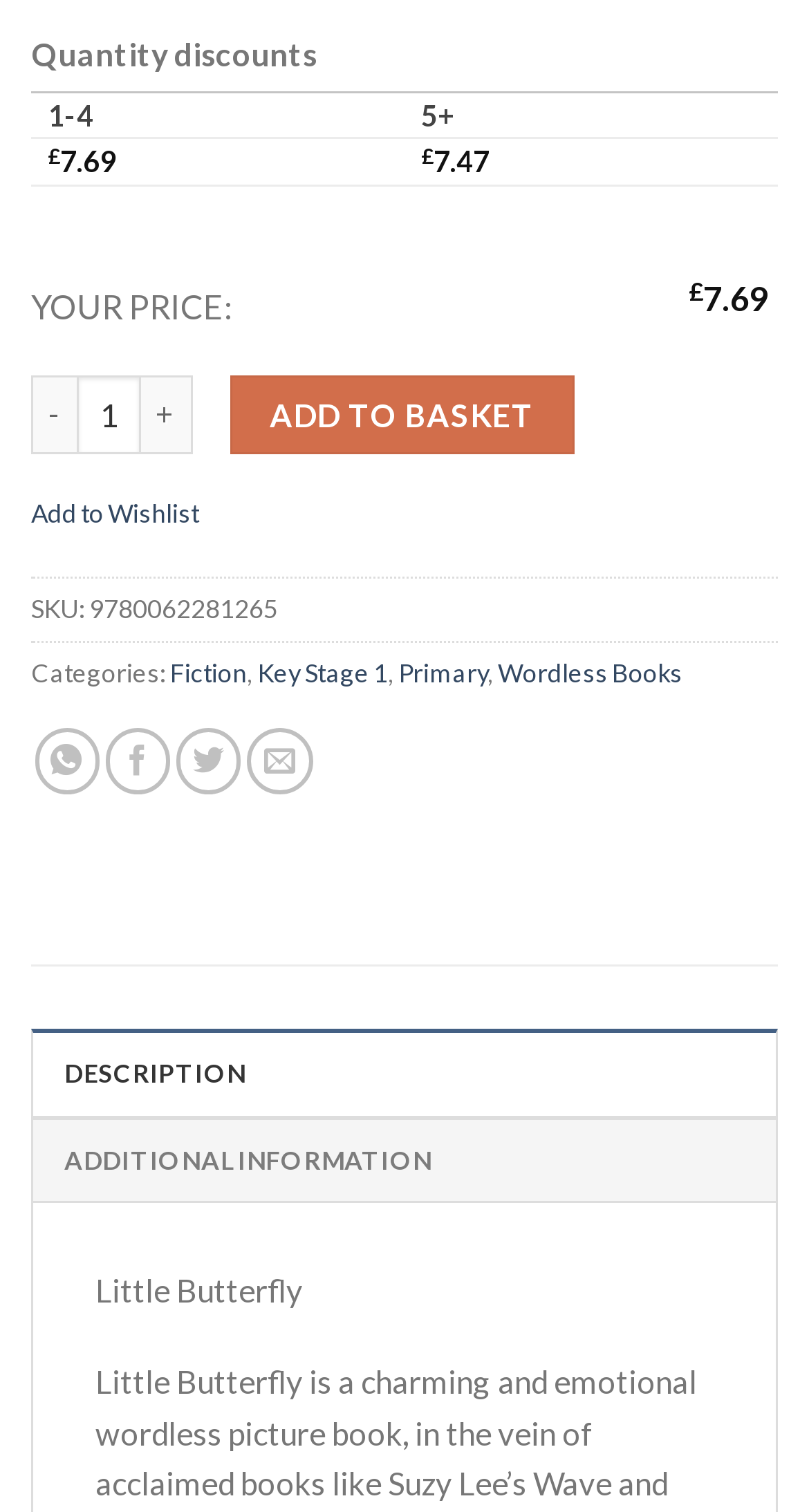What is the SKU of Little Butterfly?
Please provide a comprehensive answer based on the contents of the image.

The SKU of Little Butterfly can be found in the section below the product description, where it says 'SKU: 9780062281265'.